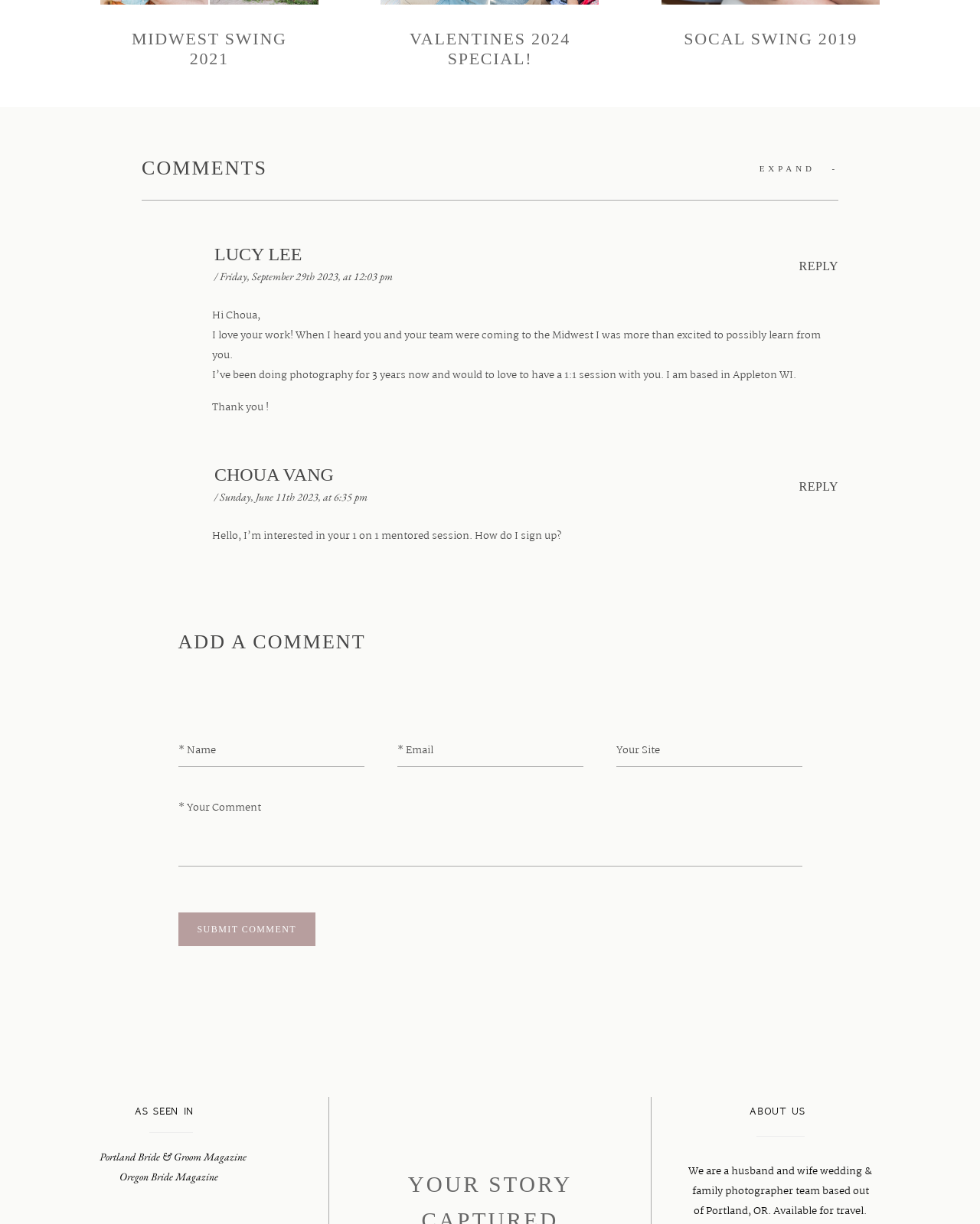Find and specify the bounding box coordinates that correspond to the clickable region for the instruction: "Click on the 'LUCY LEE' link".

[0.219, 0.2, 0.308, 0.216]